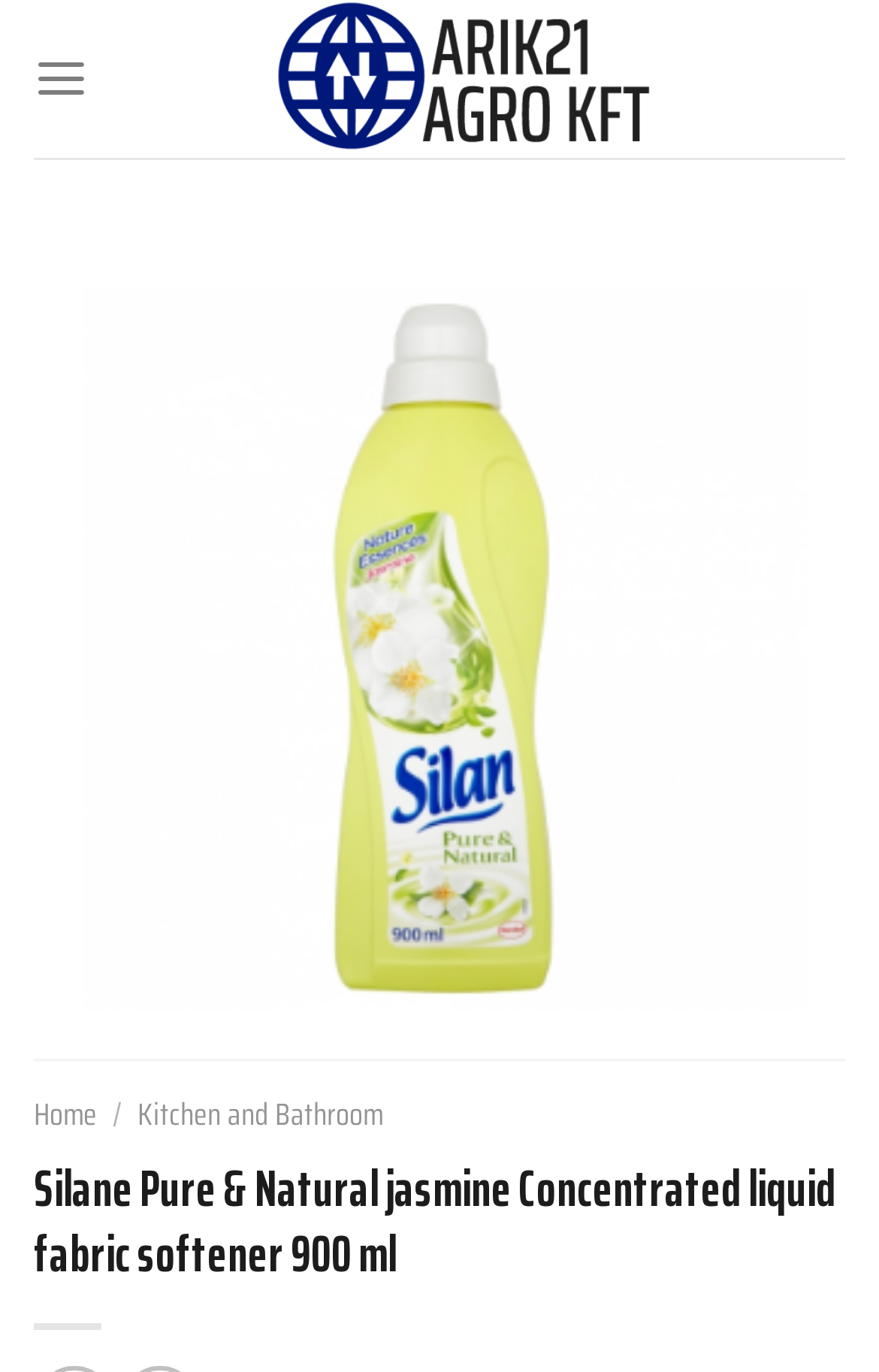Please provide a one-word or phrase answer to the question: 
How many images are there on the page?

4